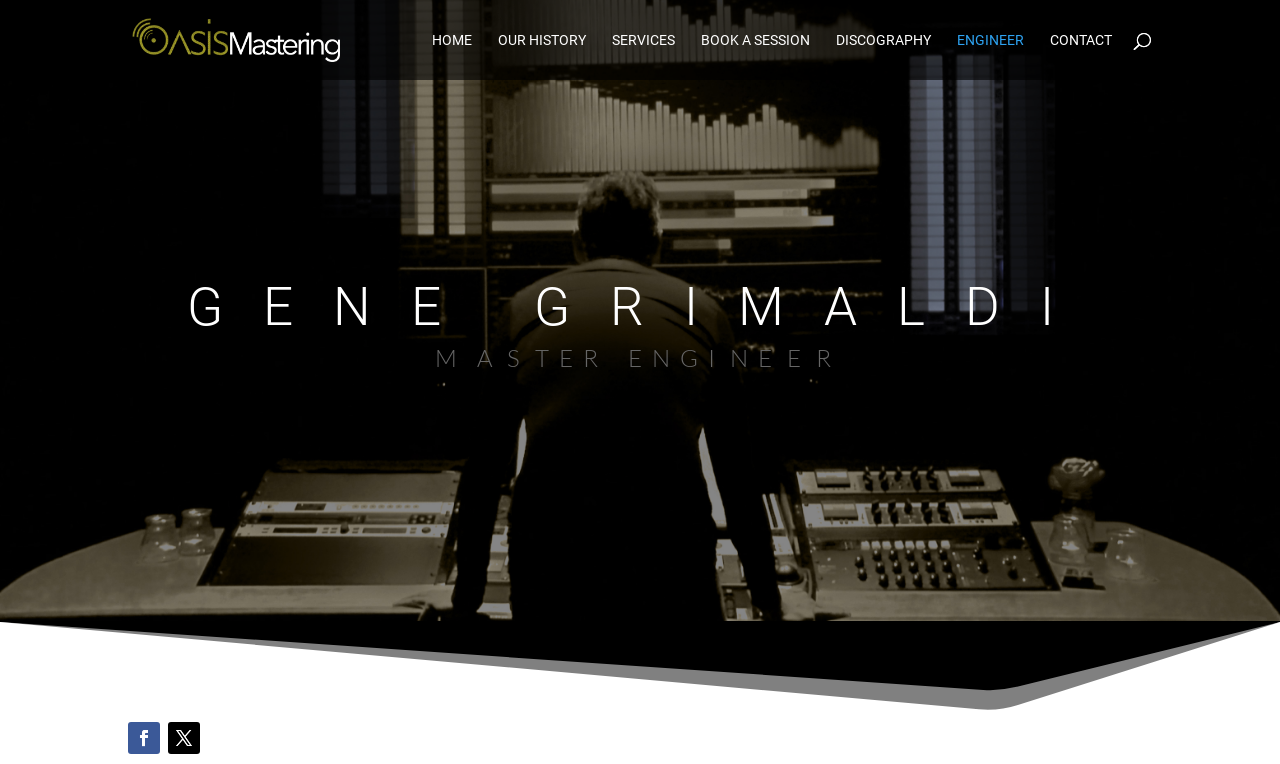Locate the bounding box coordinates of the area where you should click to accomplish the instruction: "Click on the Oasis Mastering logo".

[0.103, 0.024, 0.266, 0.081]